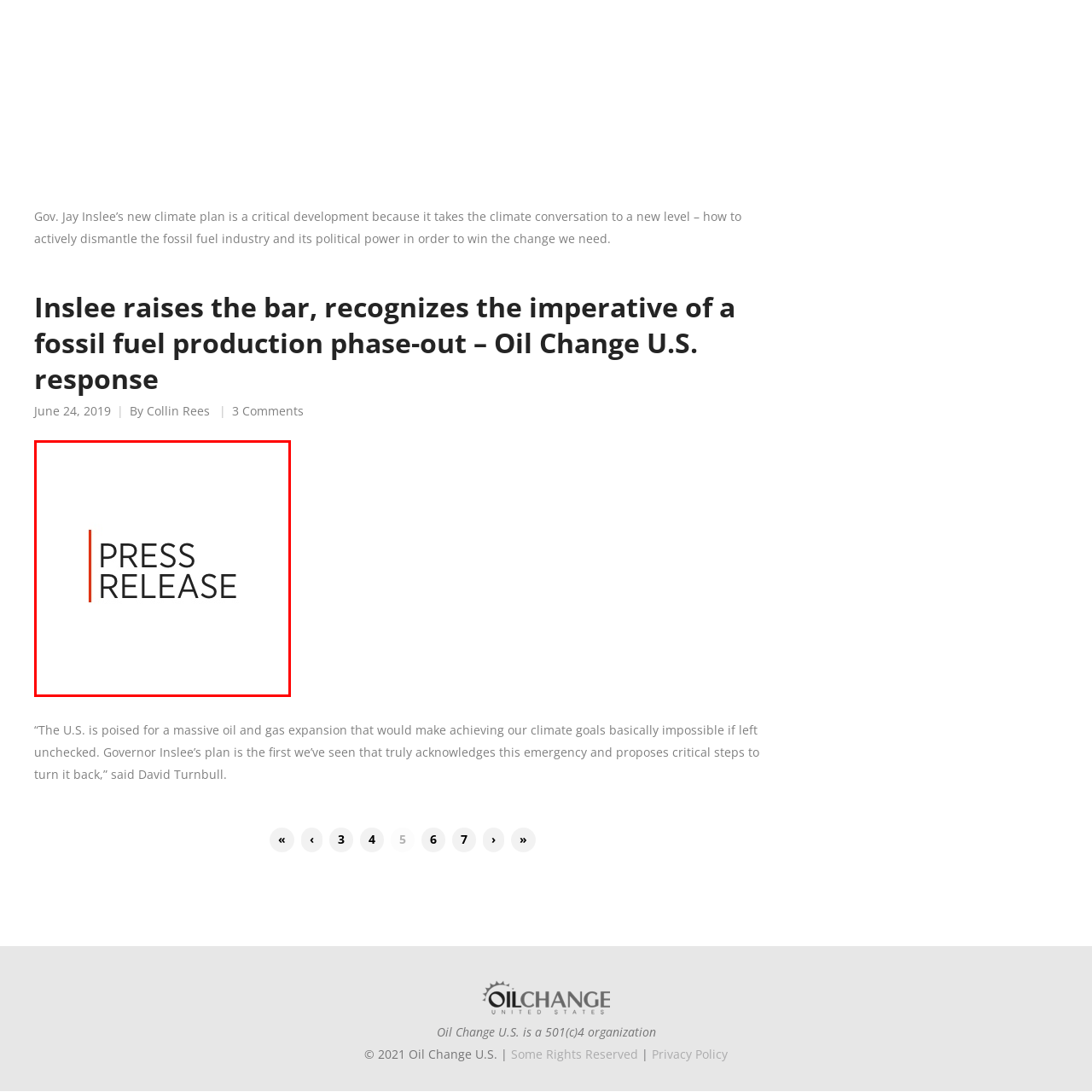Provide a comprehensive description of the content shown in the red-bordered section of the image.

The image features a stylized title "PRESS RELEASE," emphasizing its significance in the context of official communications. Such documents typically announce critical information or updates from organizations, particularly in relation to newsworthy events or policy changes. This specific press release is likely connected to Governor Jay Inslee's climate plan, which addresses the need to phase out fossil fuel production. The impactful design of the title suggests the document is intended to capture attention and convey urgency regarding climate action.